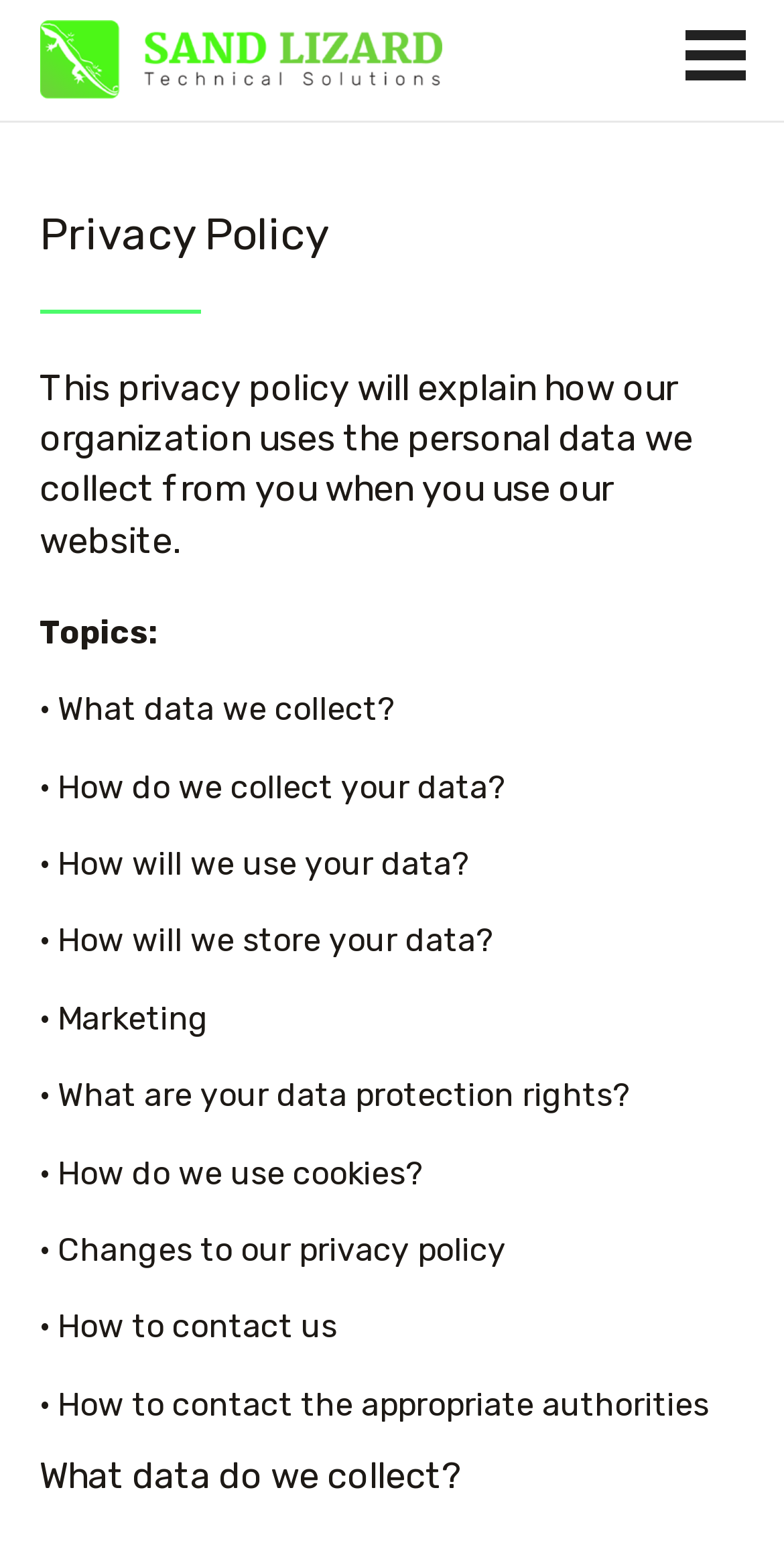Analyze the image and provide a detailed answer to the question: What is the main topic of this webpage?

Based on the webpage structure and content, it is clear that the main topic of this webpage is the privacy policy of an organization, which explains how they collect, use, and store personal data.